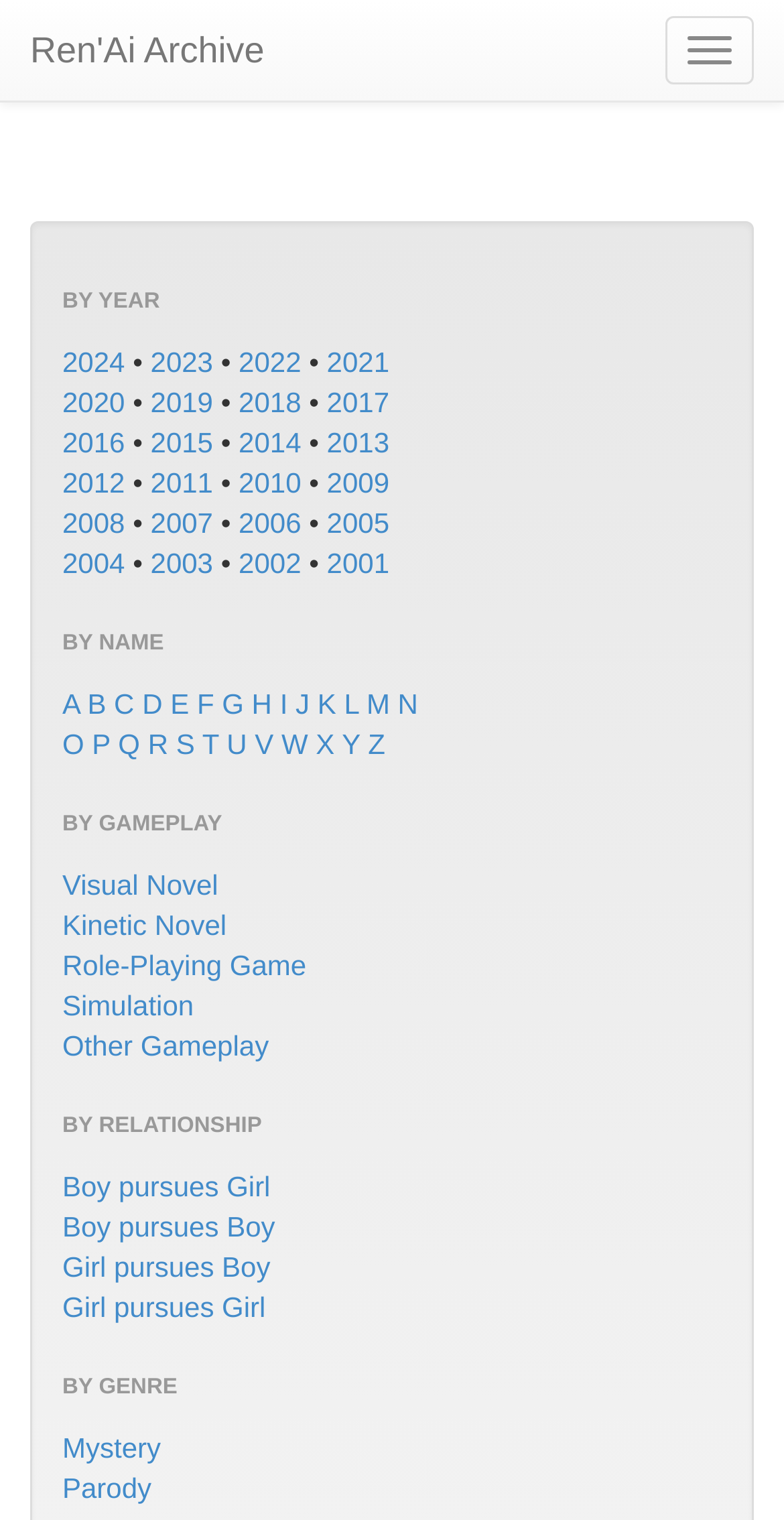Please give a succinct answer using a single word or phrase:
What is the second relationship type listed under 'BY RELATIONSHIP'?

Boy pursues Boy